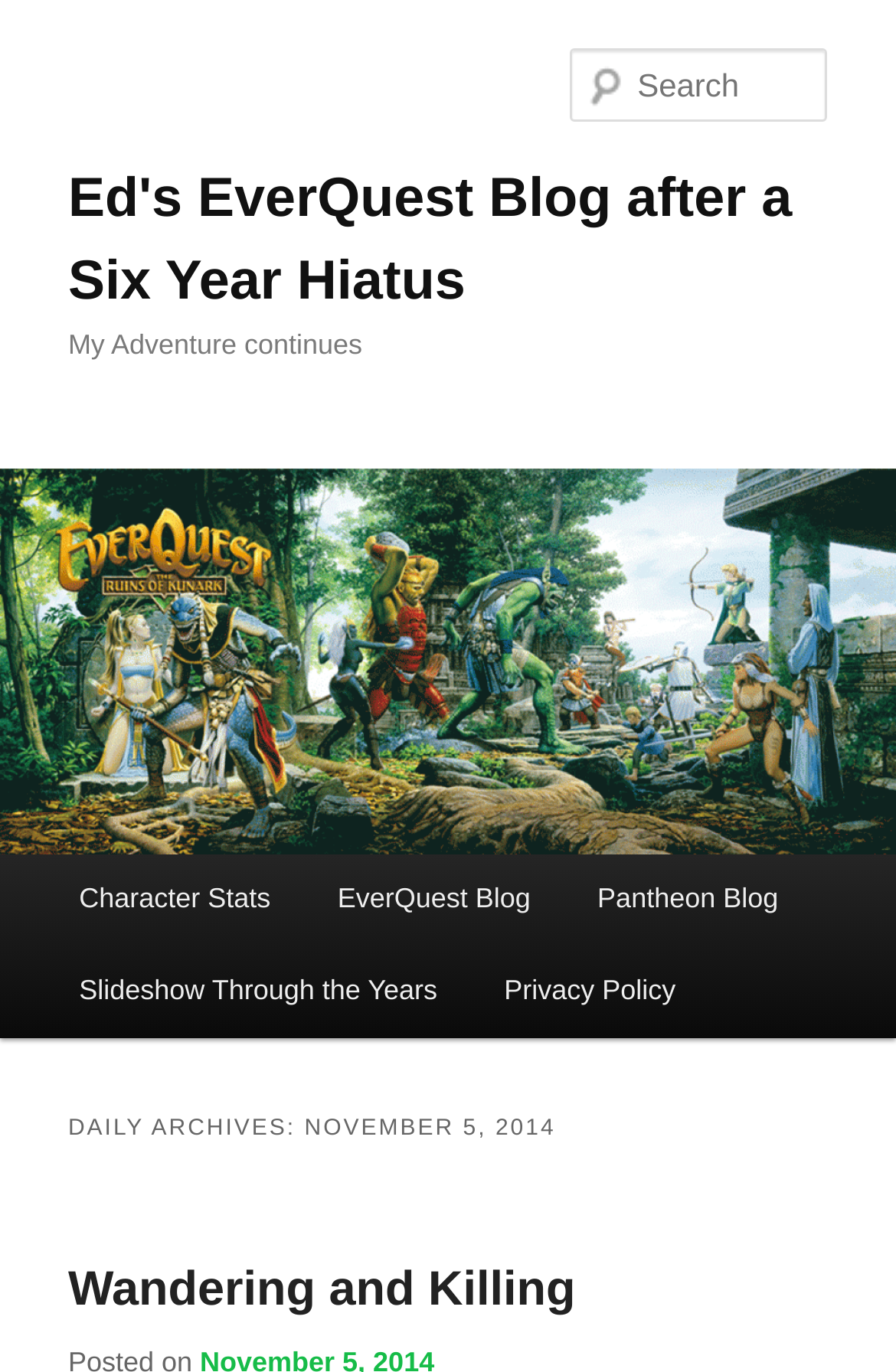Identify the bounding box coordinates of the area that should be clicked in order to complete the given instruction: "Read the 'Wandering and Killing' post". The bounding box coordinates should be four float numbers between 0 and 1, i.e., [left, top, right, bottom].

[0.076, 0.921, 0.642, 0.959]